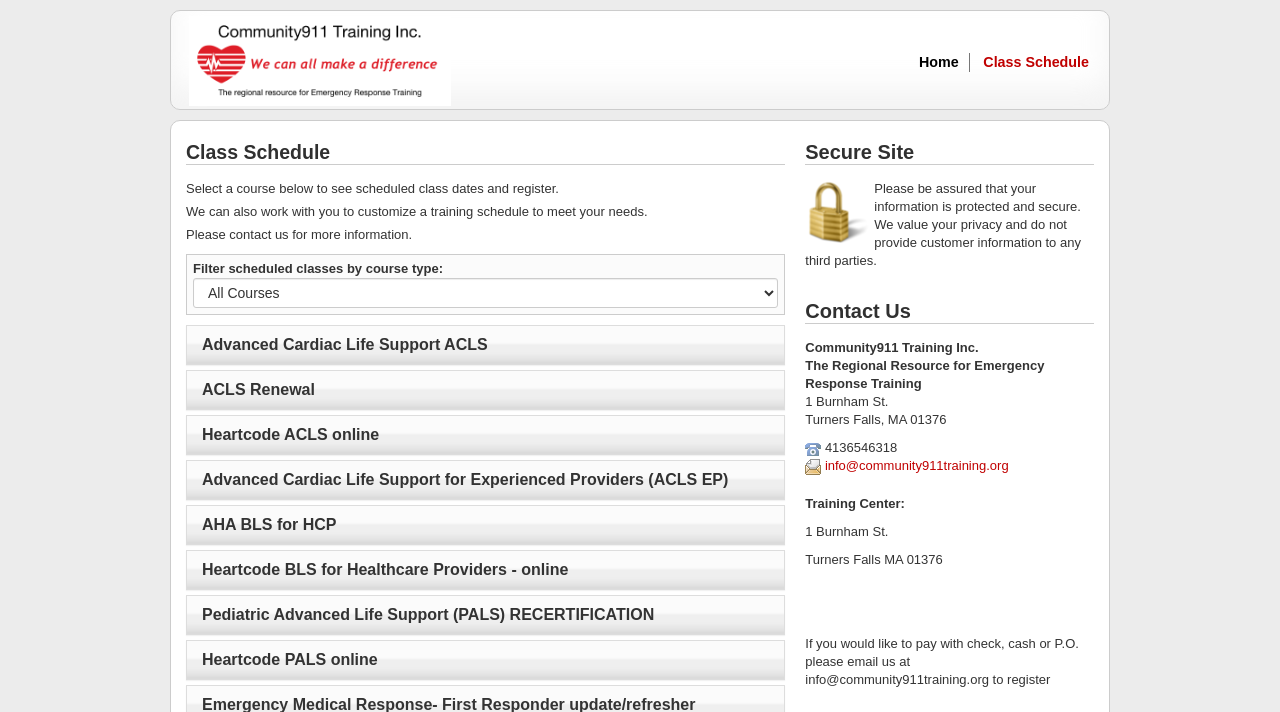Elaborate on the information and visuals displayed on the webpage.

This webpage is about CPR classes, BLS classes, and First Responder training in Greenfield, MA. At the top, there are three links: an empty link, "Home", and "Class Schedule". Below these links, there is a heading "Class Schedule" followed by a paragraph of text explaining how to select a course and register. 

Underneath, there is a dropdown menu labeled "Filter scheduled classes by course type:" with various course options. Below the dropdown menu, there are multiple links to different courses, including Advanced Cardiac Life Support ACLS, ACLS Renewal, Heartcode ACLS online, and more.

On the right side of the page, there is a section labeled "Secure Site" with an image of a lock and a paragraph of text assuring users that their information is protected and secure. 

Below the "Secure Site" section, there is a "Contact Us" section with the company name, address, phone number, and email address. There is also an image of a phone and an email icon. Additionally, there is a section labeled "Training Center" with the same address as the company.

At the bottom of the page, there is a note about paying with check, cash, or P.O. and how to register by emailing the company.